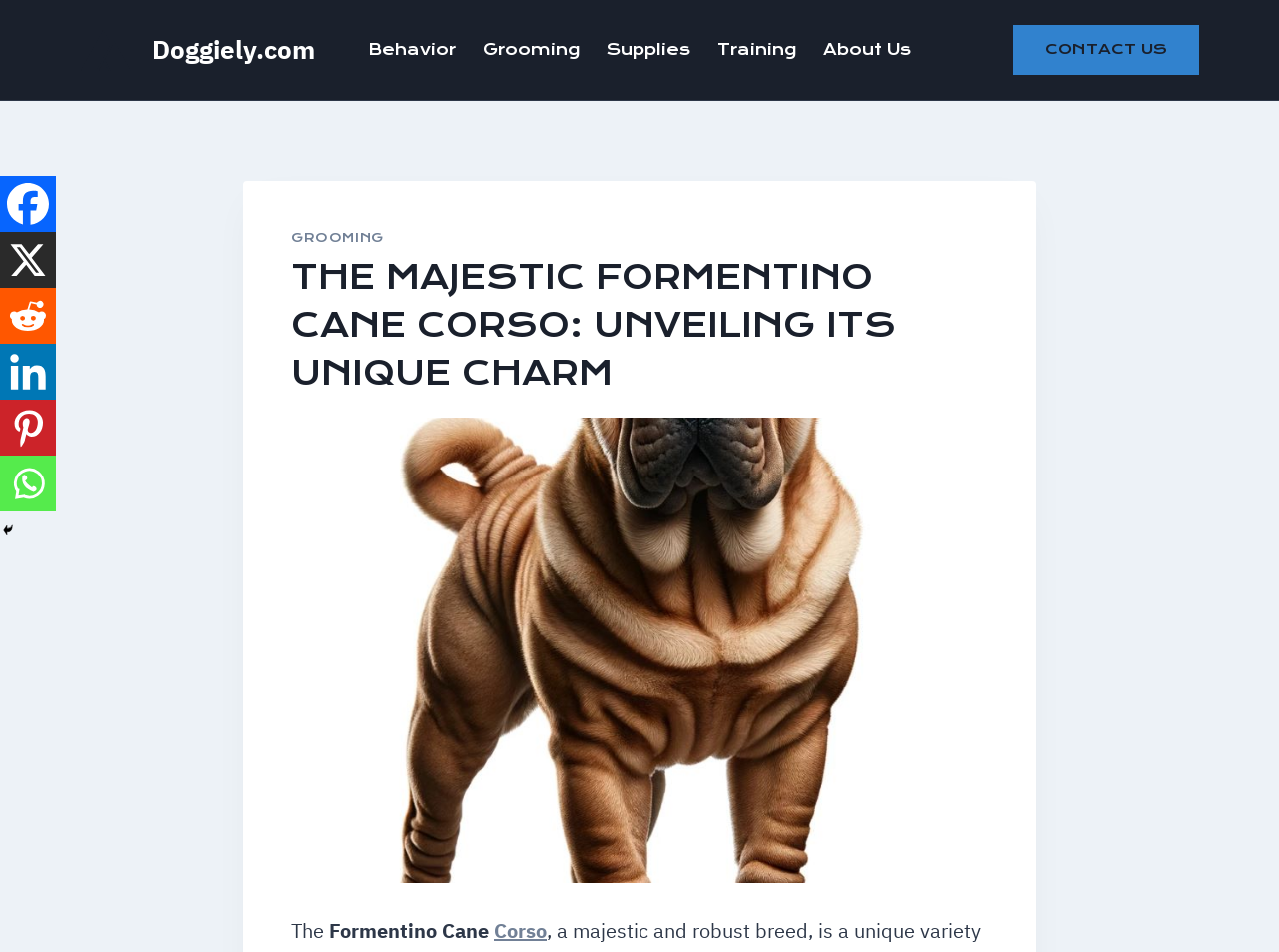What social media platforms are linked on this webpage?
Please provide a single word or phrase answer based on the image.

Facebook, Reddit, Linkedin, Pinterest, Whatsapp